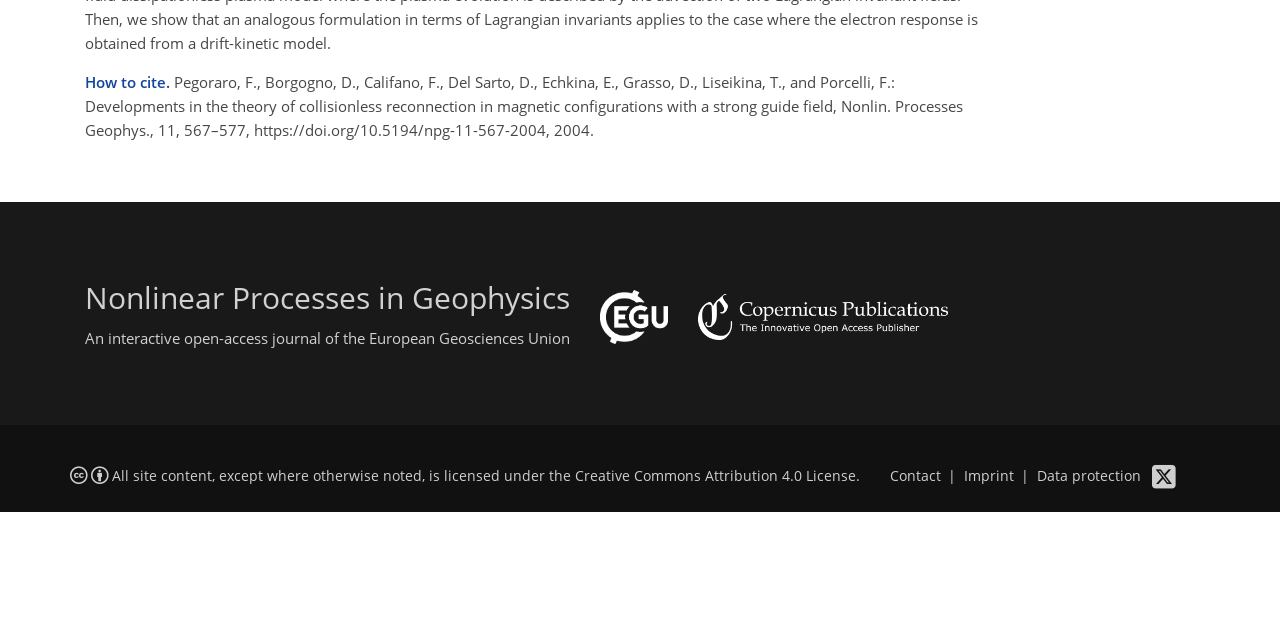Locate the bounding box coordinates of the UI element described by: "Creative Commons Attribution 4.0 License". The bounding box coordinates should consist of four float numbers between 0 and 1, i.e., [left, top, right, bottom].

[0.449, 0.729, 0.669, 0.757]